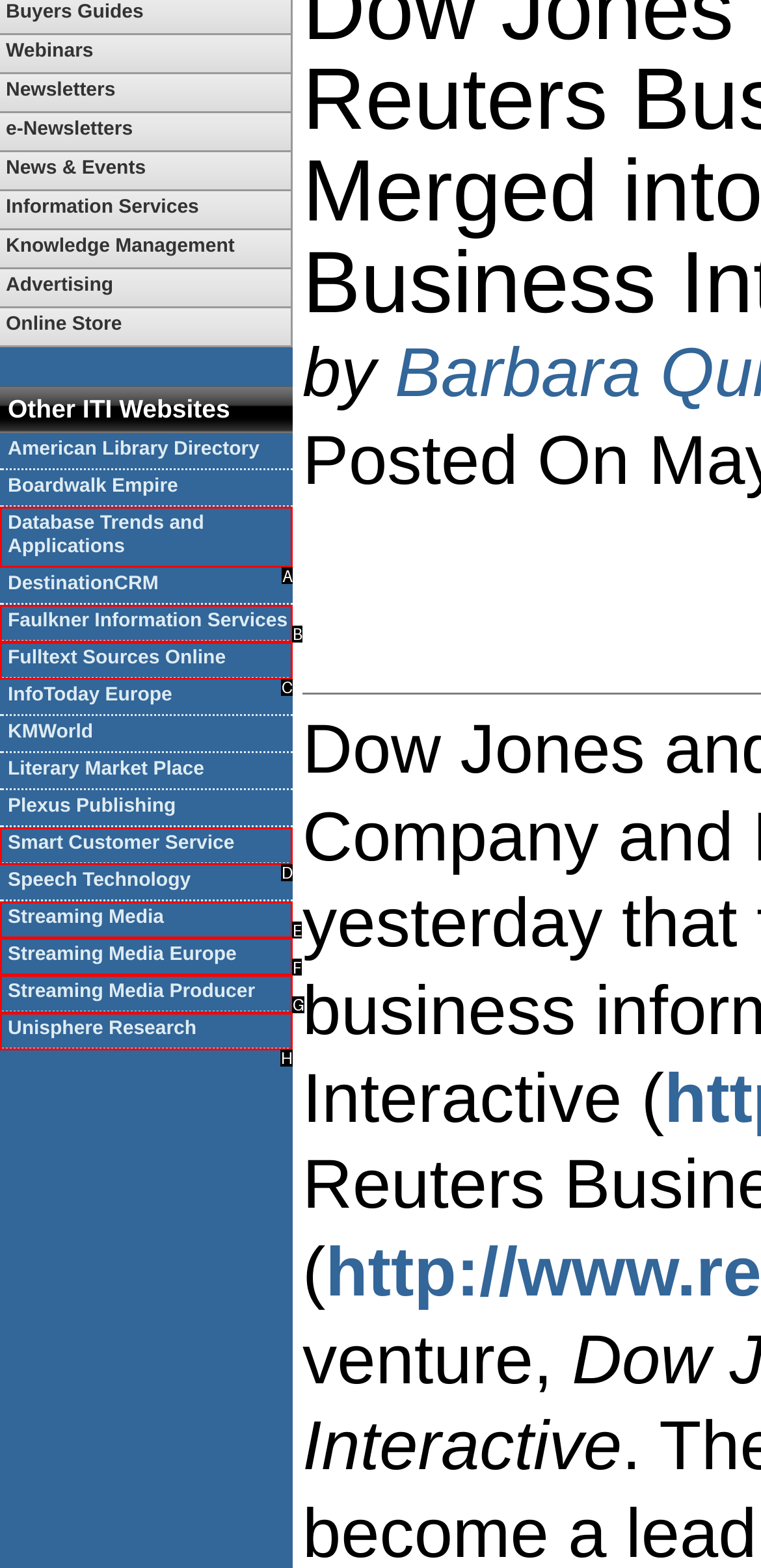Determine which HTML element best suits the description: sharesansar.com. Reply with the letter of the matching option.

None